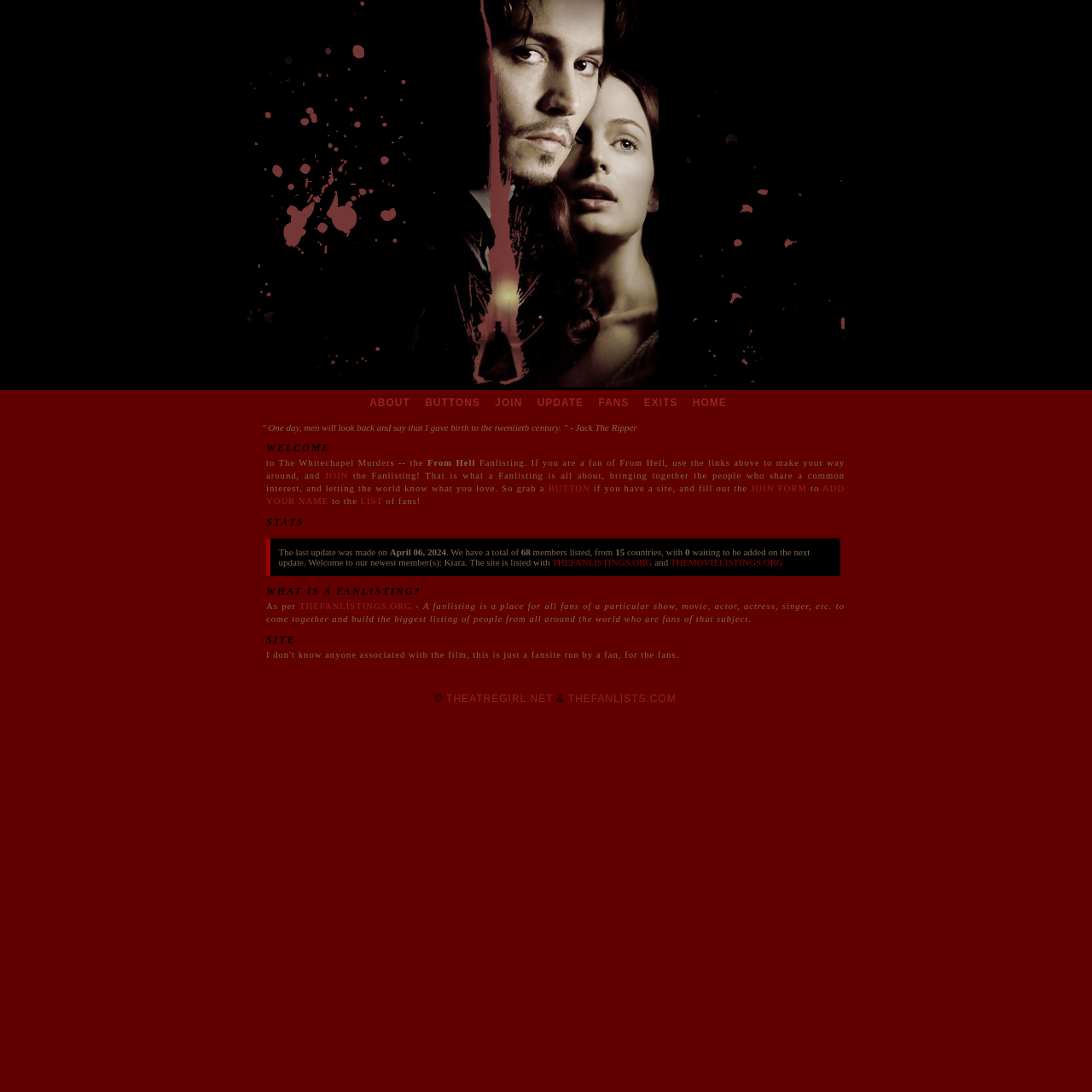What is the name of the fanlisting?
Please interpret the details in the image and answer the question thoroughly.

The name of the fanlisting can be found in the image element with bounding box coordinates [0.227, 0.0, 0.773, 0.357] and also in the static text element with bounding box coordinates [0.391, 0.419, 0.436, 0.428].